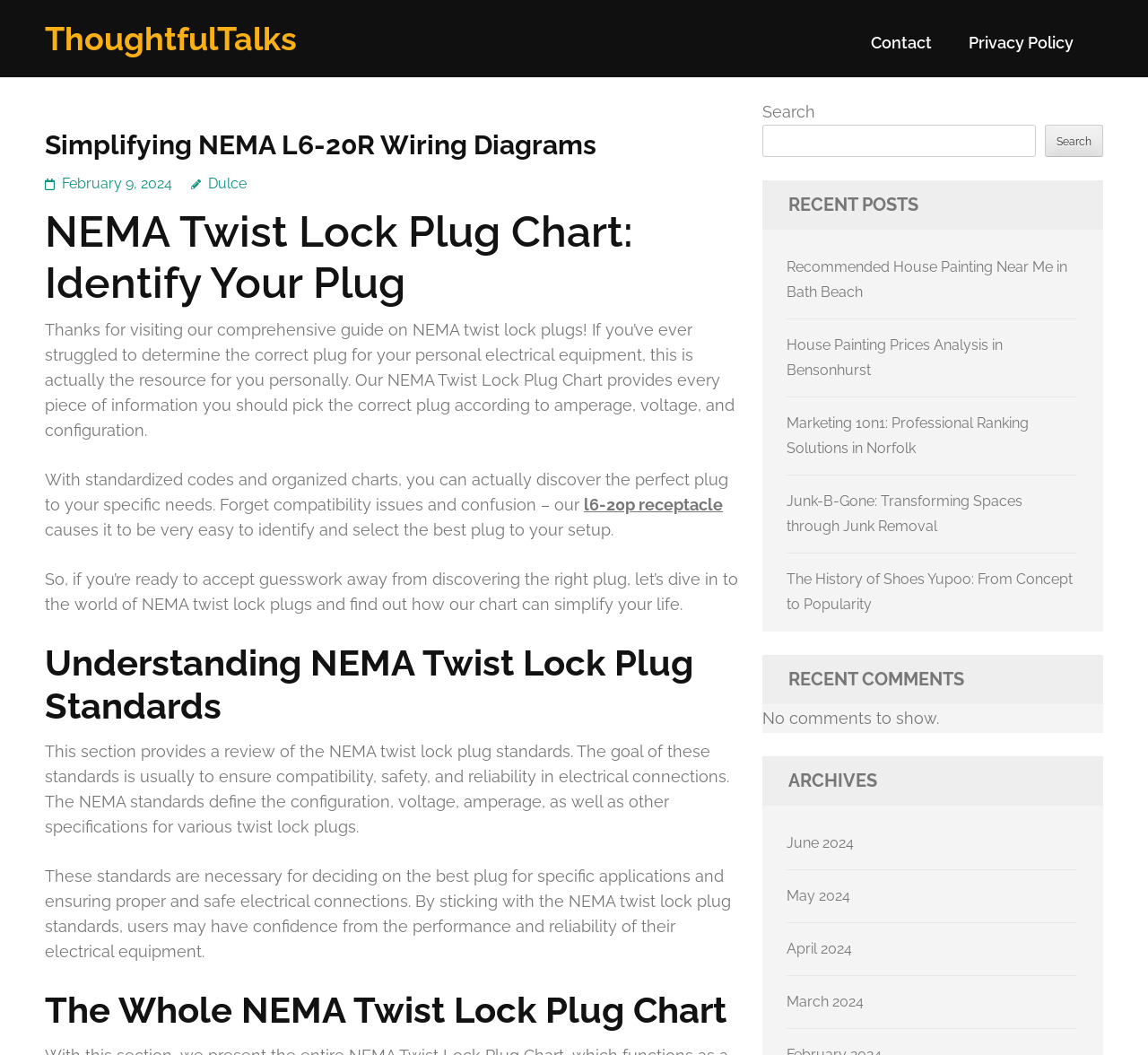Determine the bounding box coordinates of the clickable element to complete this instruction: "Learn about NEMA twist lock plug standards". Provide the coordinates in the format of four float numbers between 0 and 1, [left, top, right, bottom].

[0.039, 0.608, 0.648, 0.69]